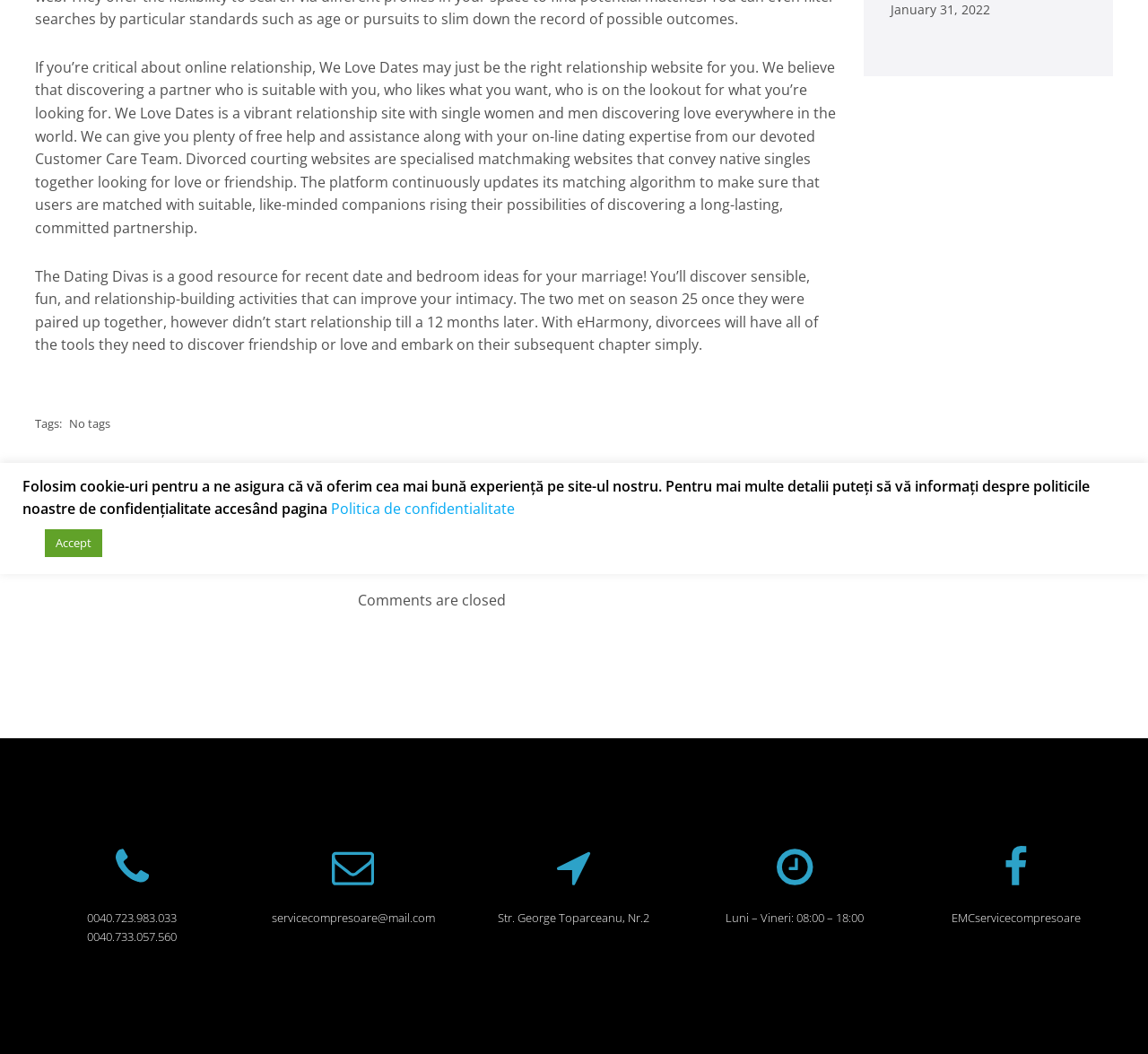Identify the bounding box for the UI element that is described as follows: "name="font-awesome/facebook-f"".

[0.812, 0.803, 0.958, 0.845]